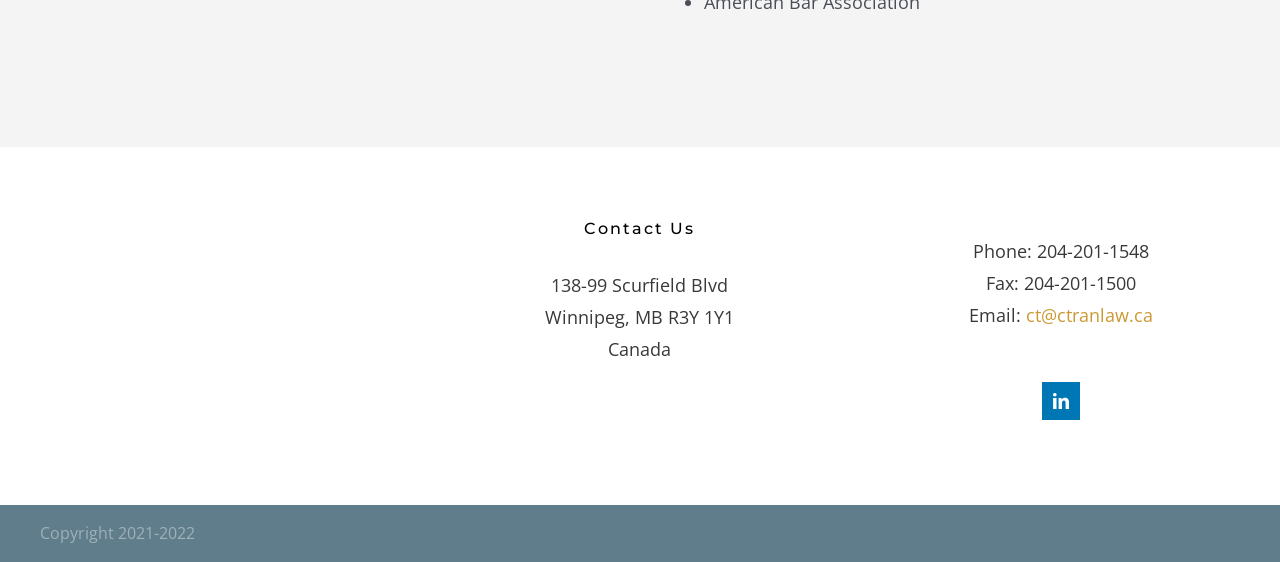What is the phone number of the company?
Provide a concise answer using a single word or phrase based on the image.

204-201-1548